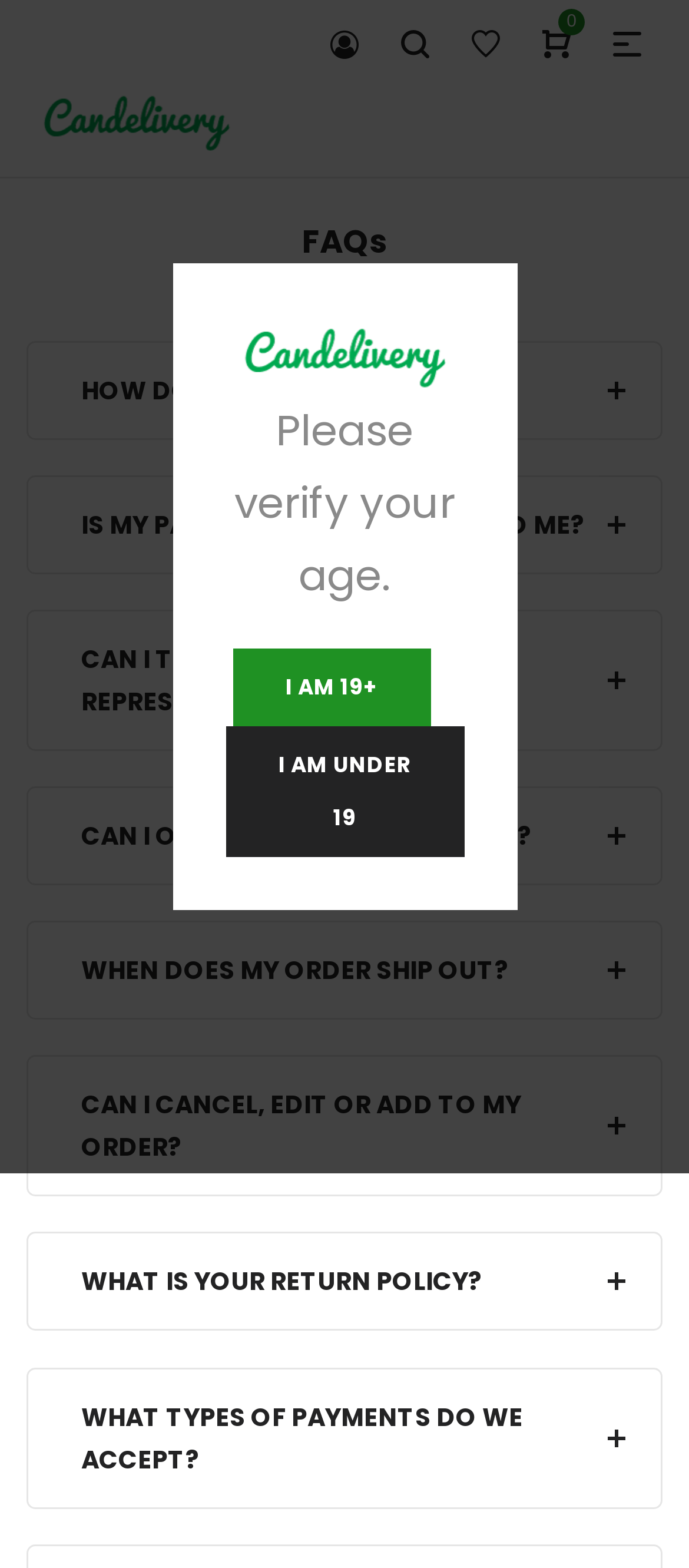What is the first FAQ question?
Refer to the screenshot and deliver a thorough answer to the question presented.

I looked at the first heading that starts with a question, and it is 'HOW DO I PLACE AN ORDER?'.